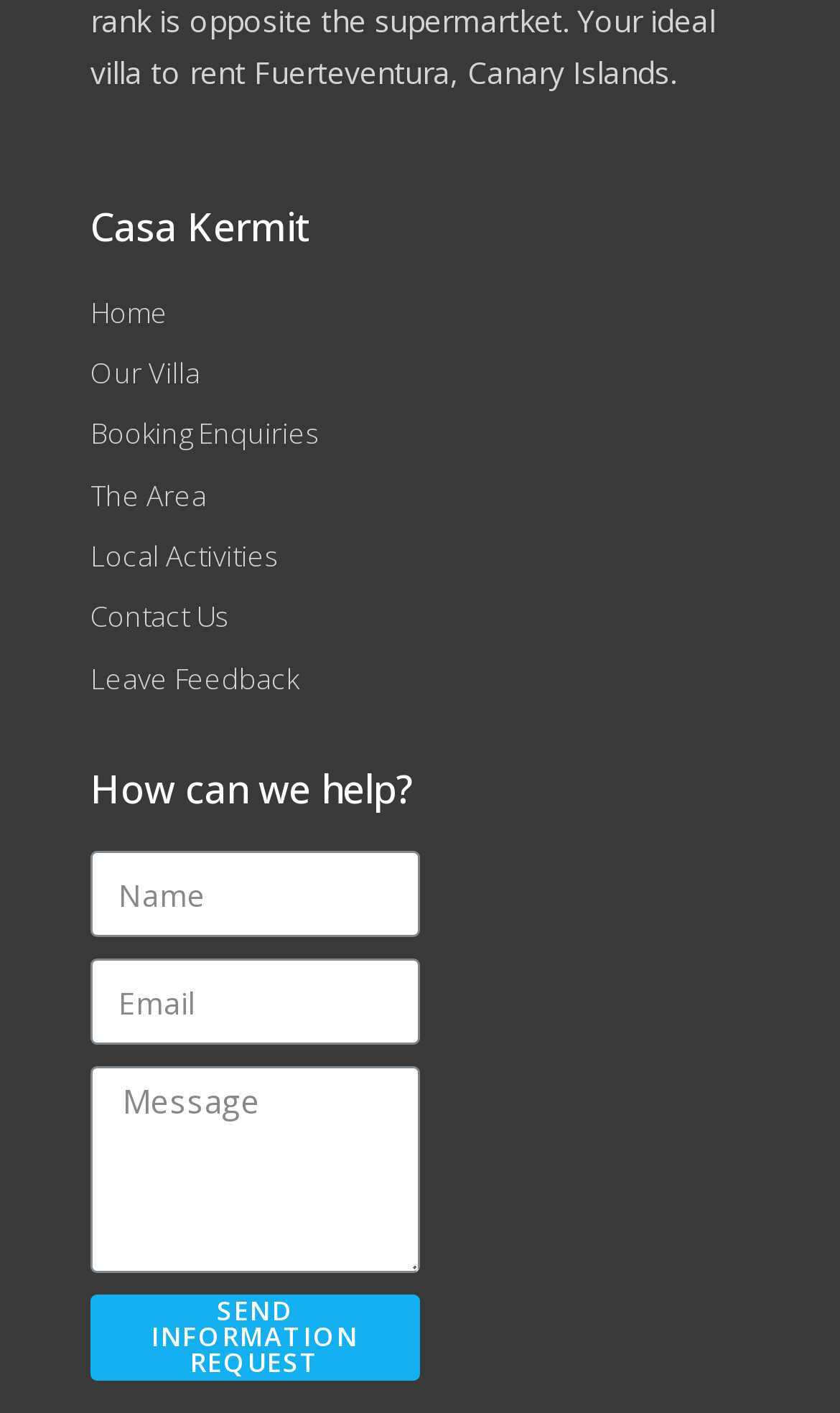How many headings are on the webpage?
Using the image, respond with a single word or phrase.

2